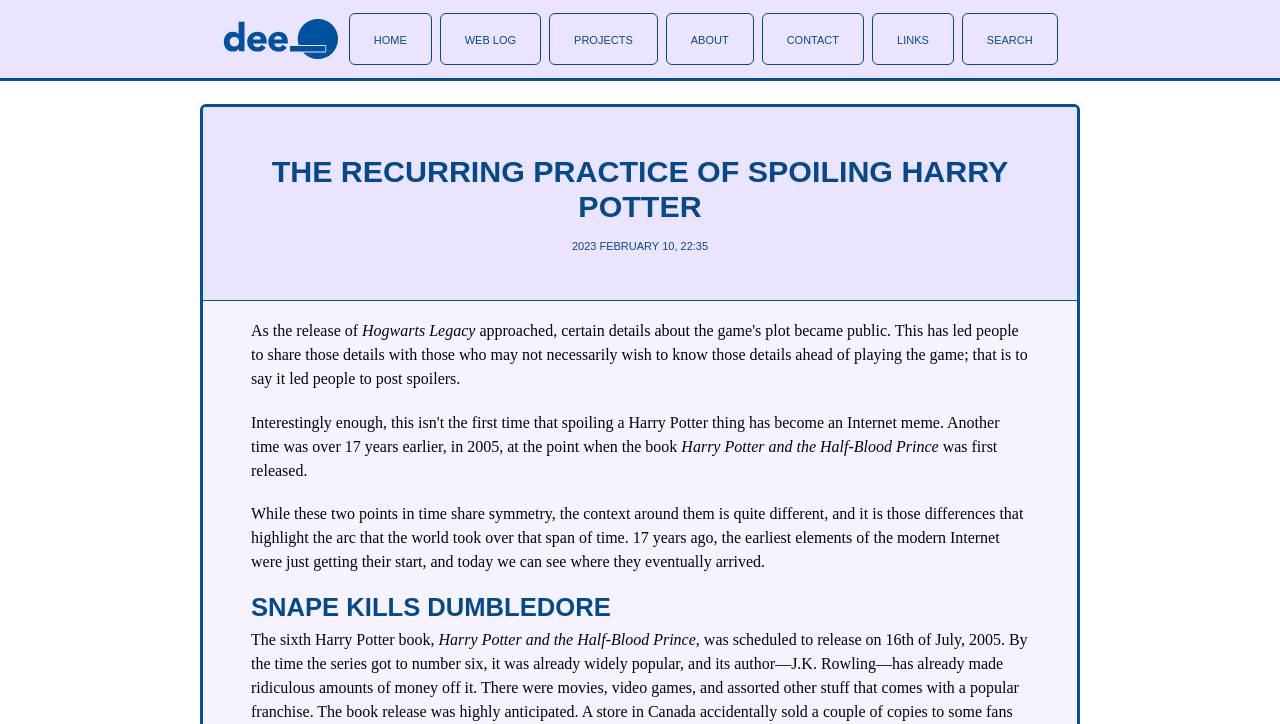Pinpoint the bounding box coordinates of the element that must be clicked to accomplish the following instruction: "search for something". The coordinates should be in the format of four float numbers between 0 and 1, i.e., [left, top, right, bottom].

[0.751, 0.018, 0.826, 0.09]